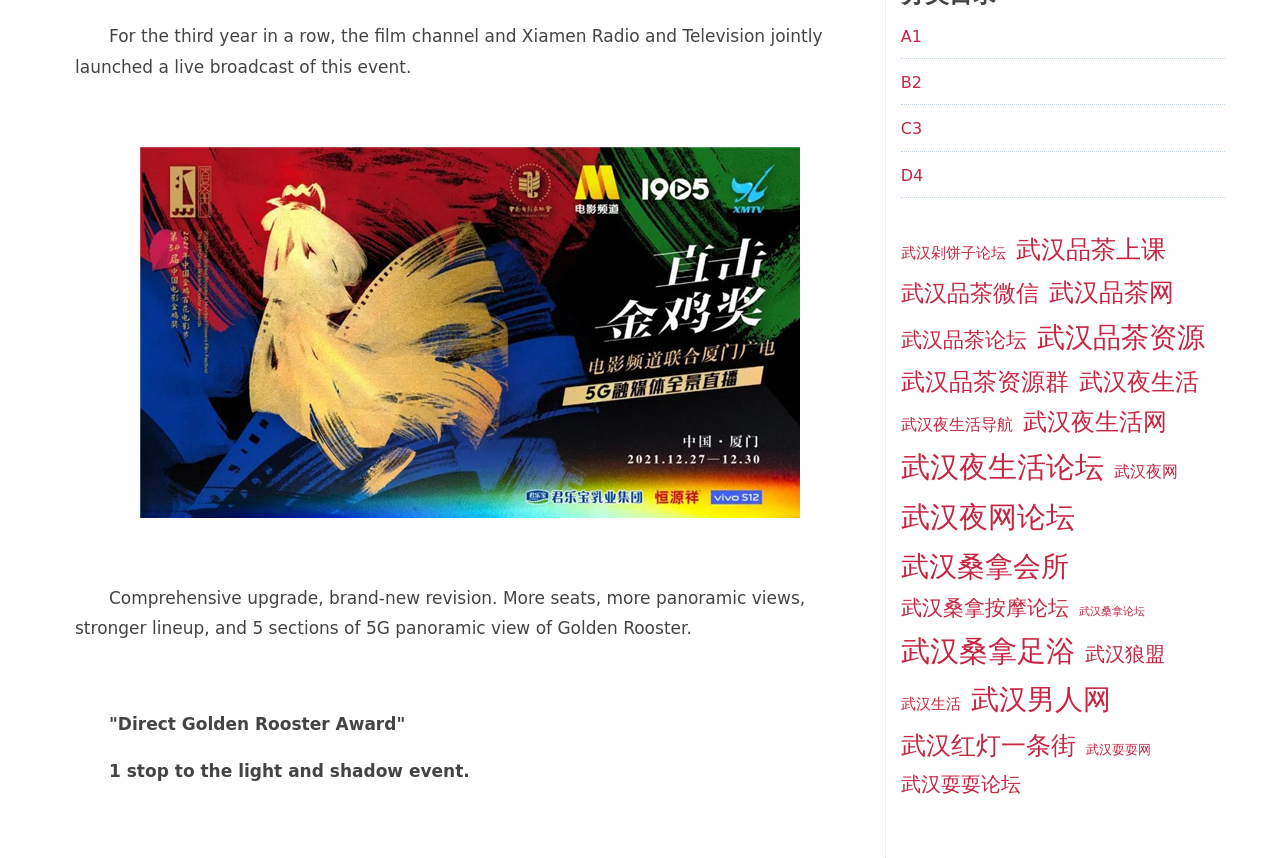Based on the provided description, "武汉品茶网", find the bounding box of the corresponding UI element in the screenshot.

[0.819, 0.316, 0.917, 0.366]